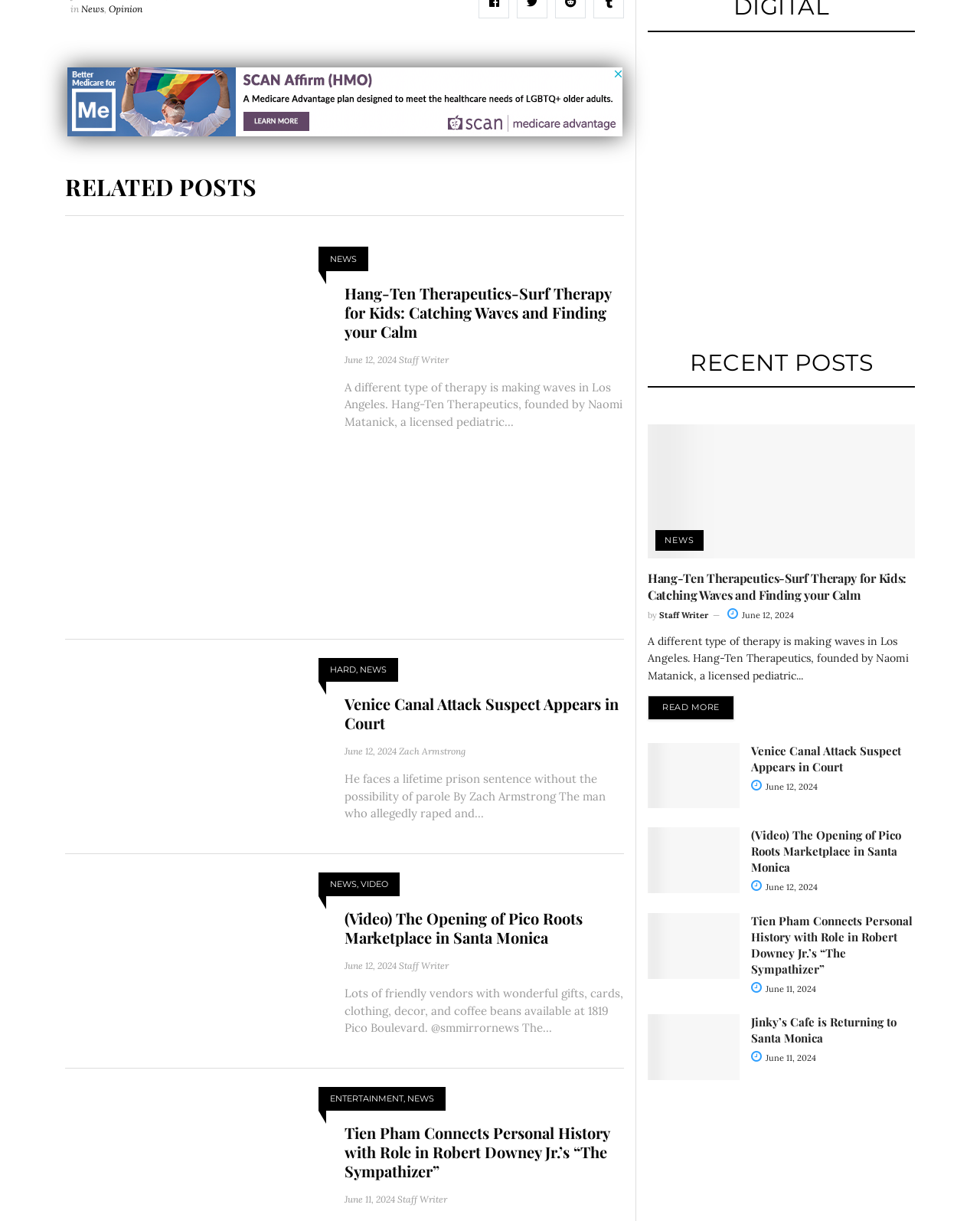Locate the bounding box coordinates of the item that should be clicked to fulfill the instruction: "Click on Saudi Arabia Brief History".

None